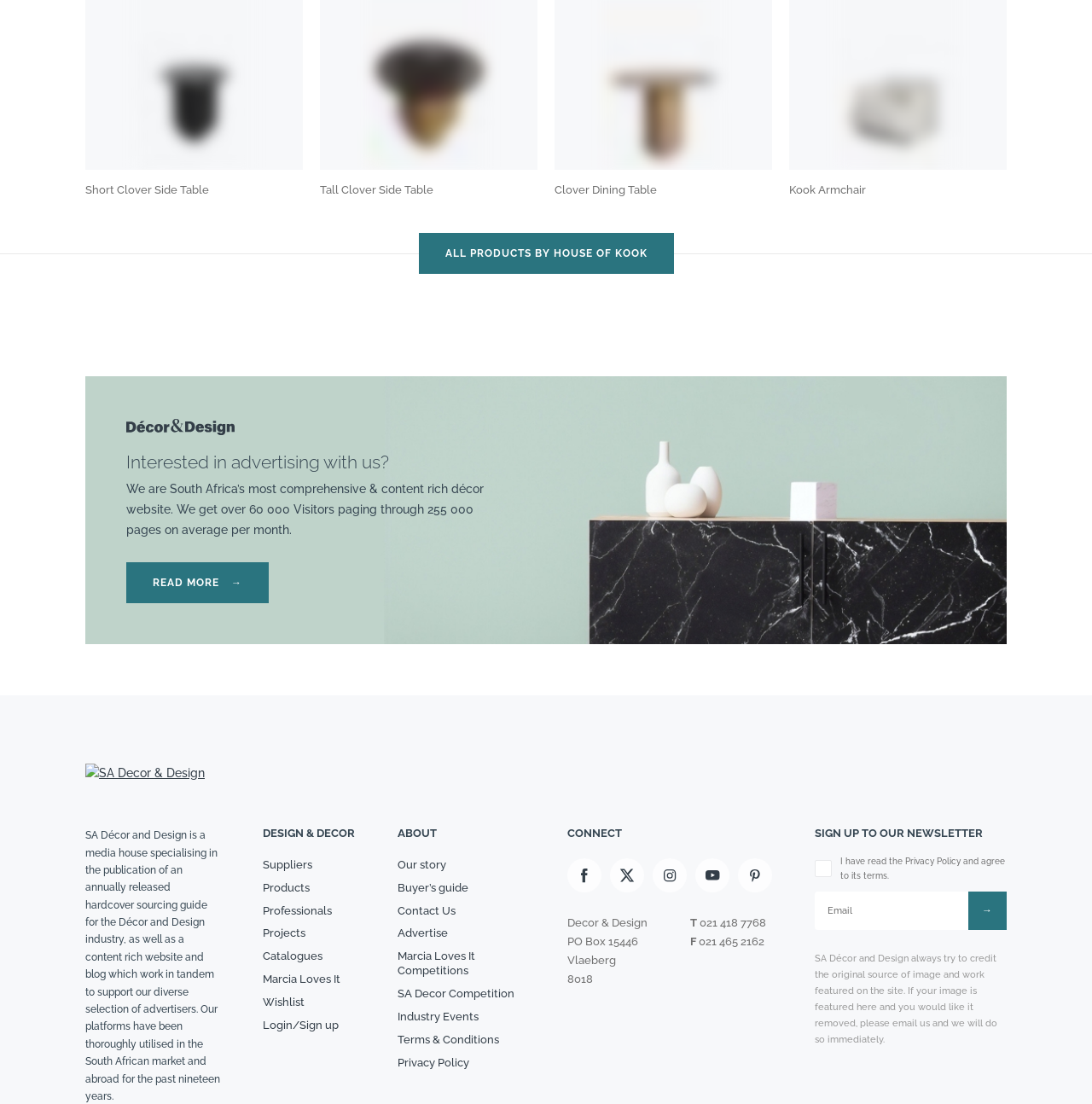Pinpoint the bounding box coordinates of the clickable element to carry out the following instruction: "Visit the Suppliers page."

[0.241, 0.773, 0.325, 0.794]